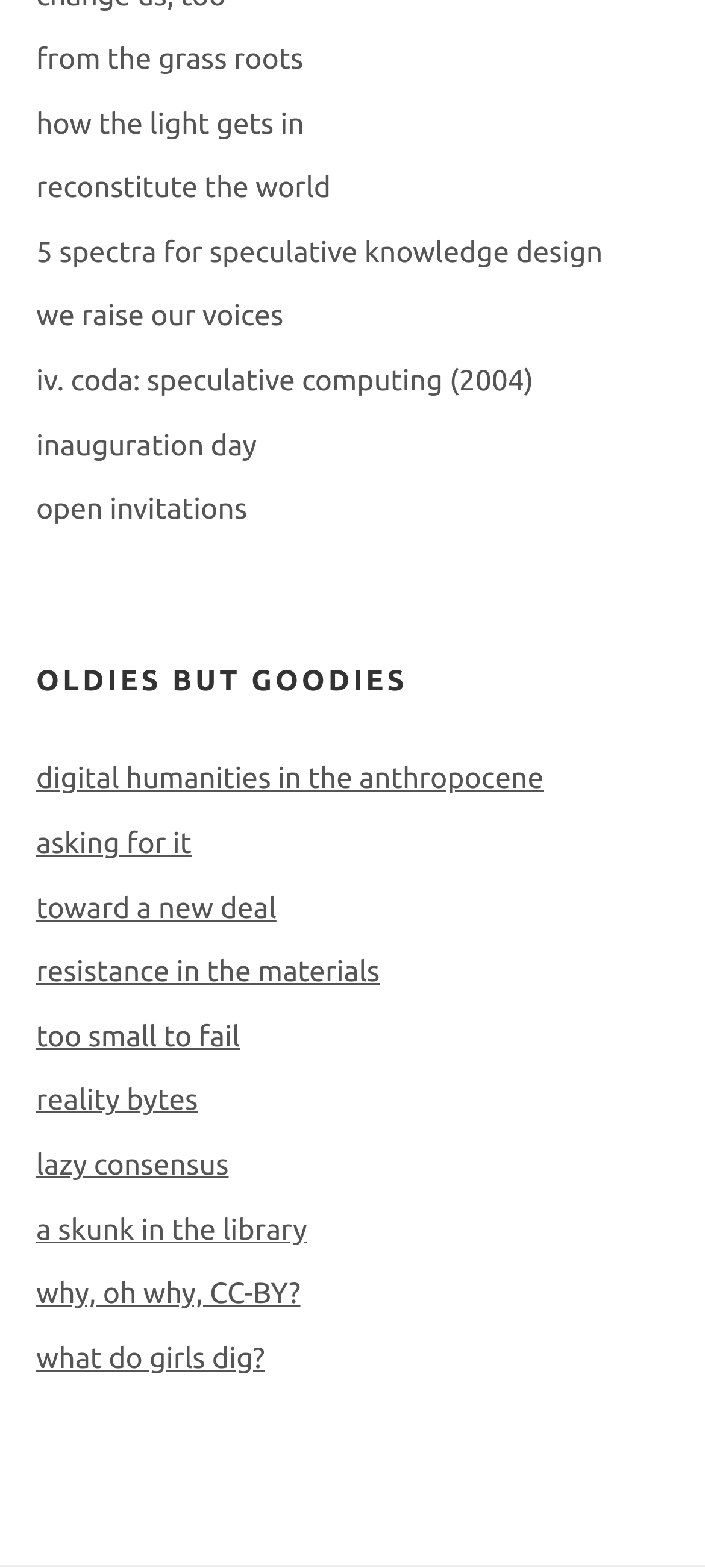Identify the bounding box coordinates for the UI element mentioned here: "asking for it". Provide the coordinates as four float values between 0 and 1, i.e., [left, top, right, bottom].

[0.051, 0.528, 0.272, 0.549]